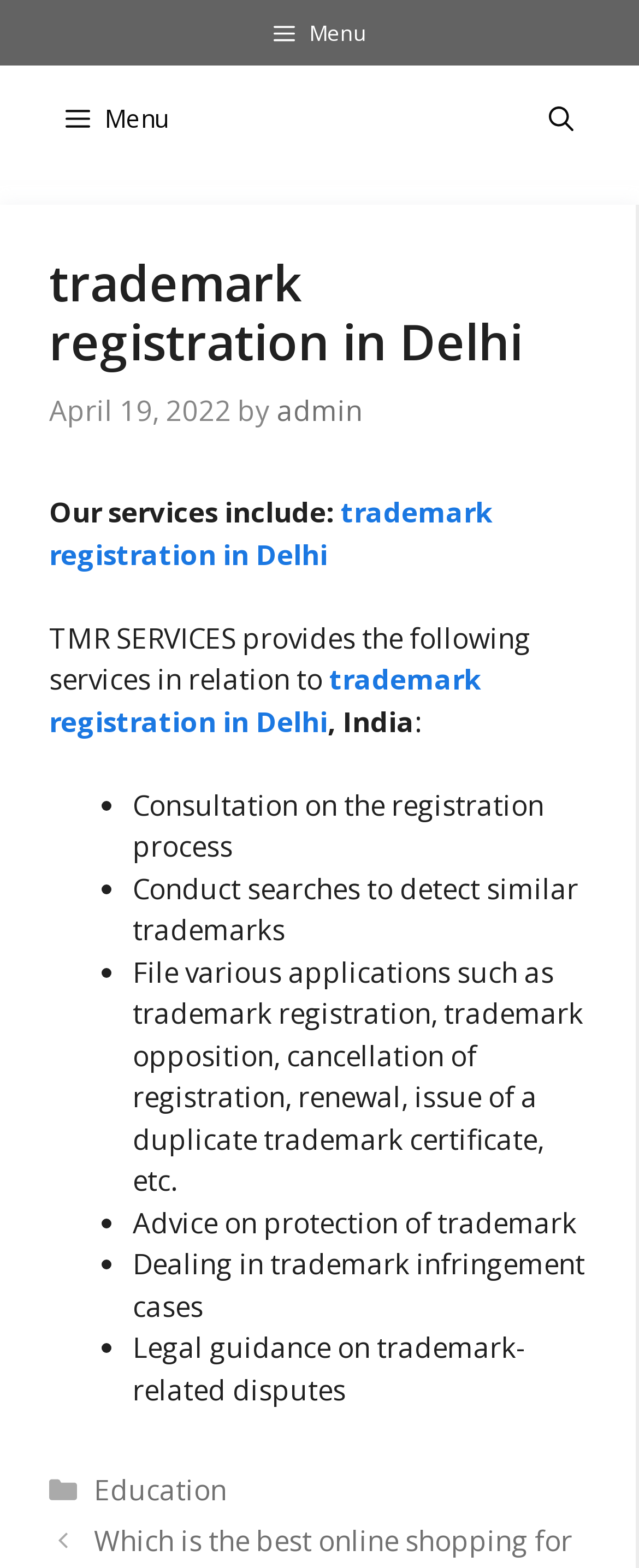Please provide a one-word or phrase answer to the question: 
Who is the author of the latest article?

admin